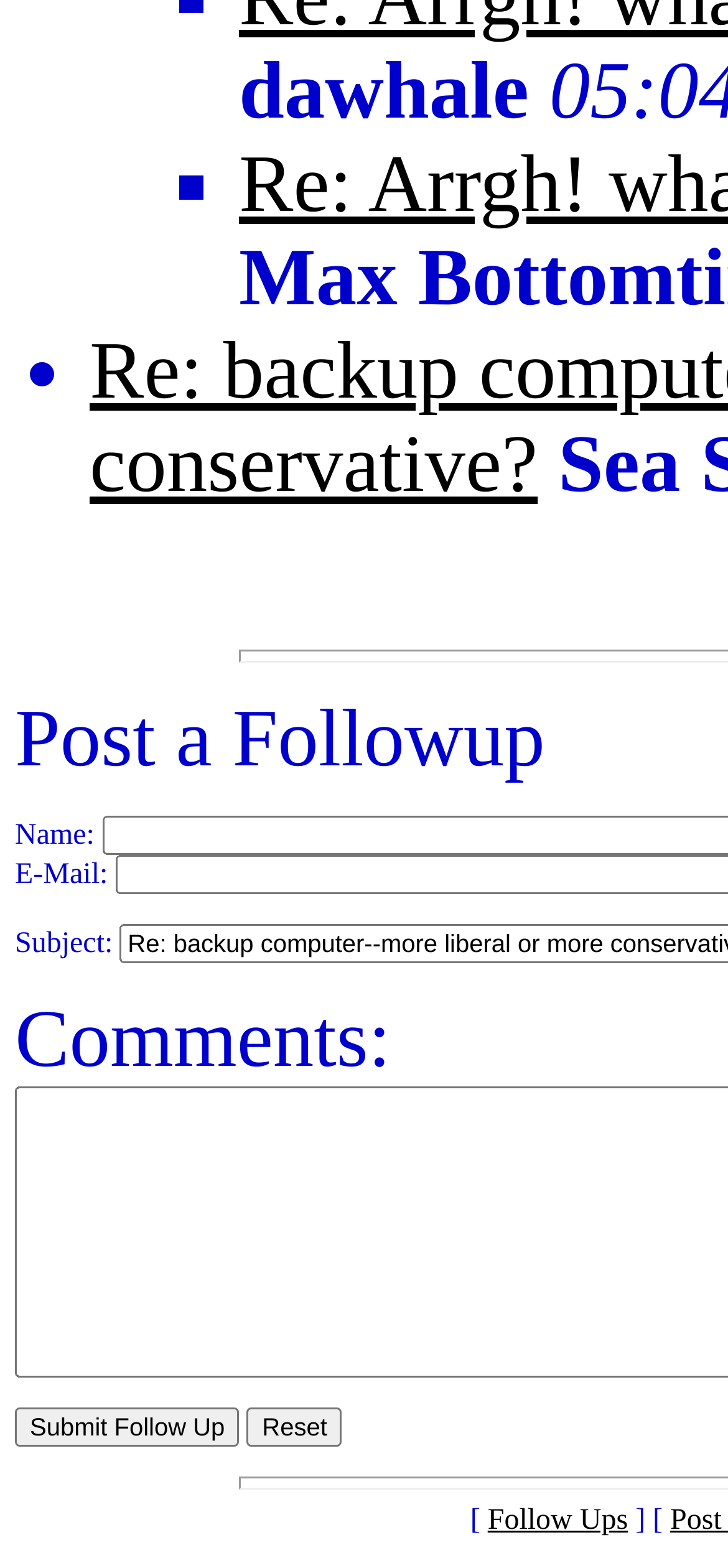Please provide a comprehensive answer to the question based on the screenshot: What is the purpose of the 'Submit Follow Up' button?

The 'Submit Follow Up' button is located at the bottom of the webpage, and it is surrounded by input fields for 'Name:', 'E-Mail:', 'Subject:', and 'Comments:'. This suggests that the button is used to submit a follow-up to a previous post or comment, and the input fields are used to provide the necessary information for the follow-up.